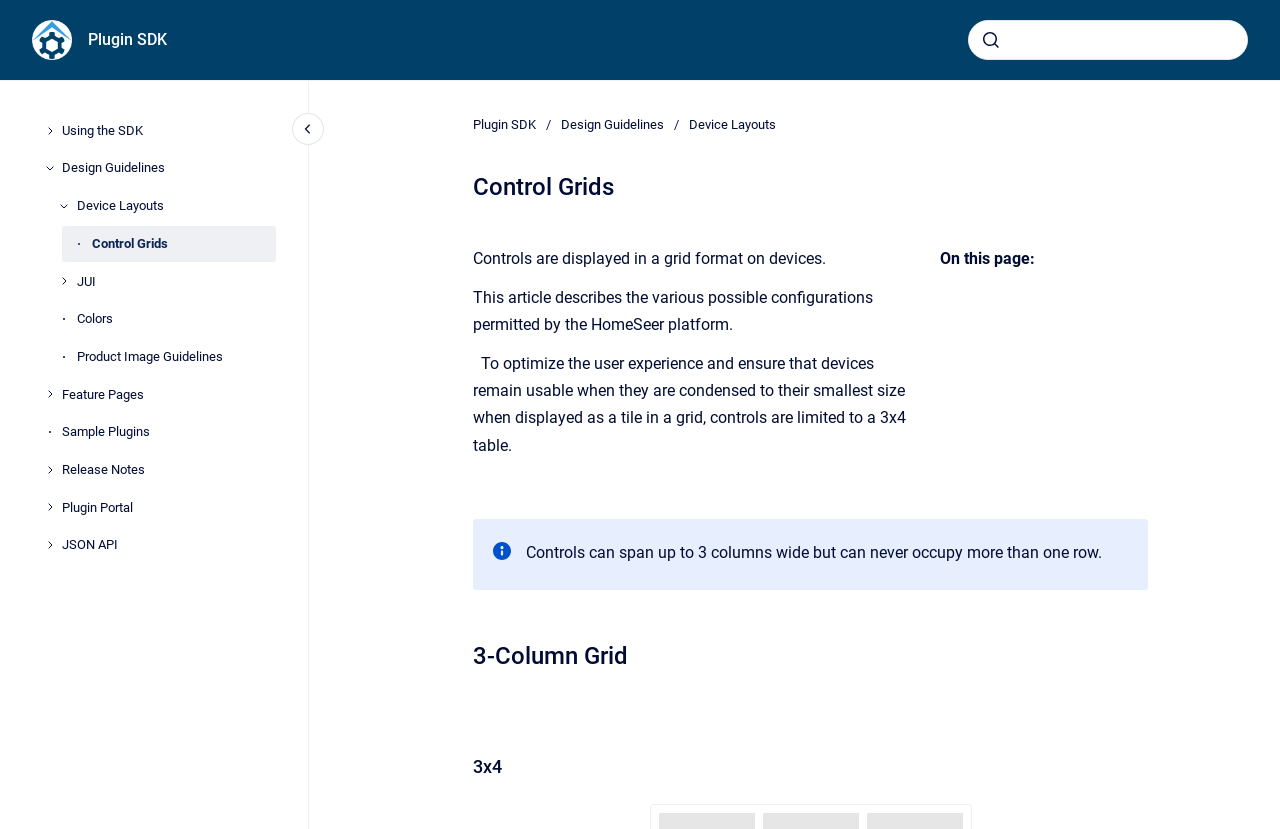Please indicate the bounding box coordinates of the element's region to be clicked to achieve the instruction: "go to homepage". Provide the coordinates as four float numbers between 0 and 1, i.e., [left, top, right, bottom].

[0.025, 0.024, 0.056, 0.072]